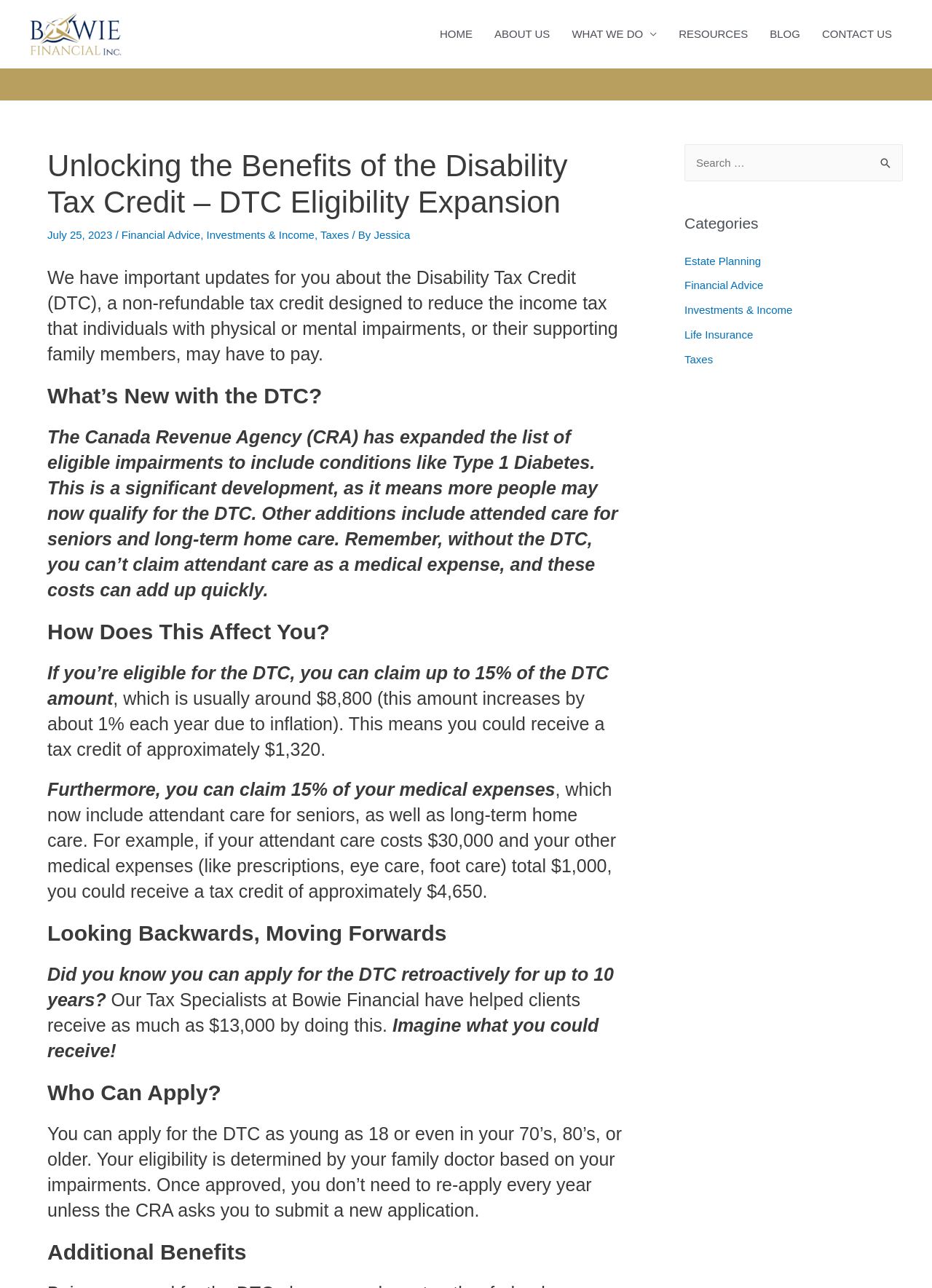Locate the bounding box coordinates of the element that needs to be clicked to carry out the instruction: "Learn about TouchDesigner". The coordinates should be given as four float numbers ranging from 0 to 1, i.e., [left, top, right, bottom].

None